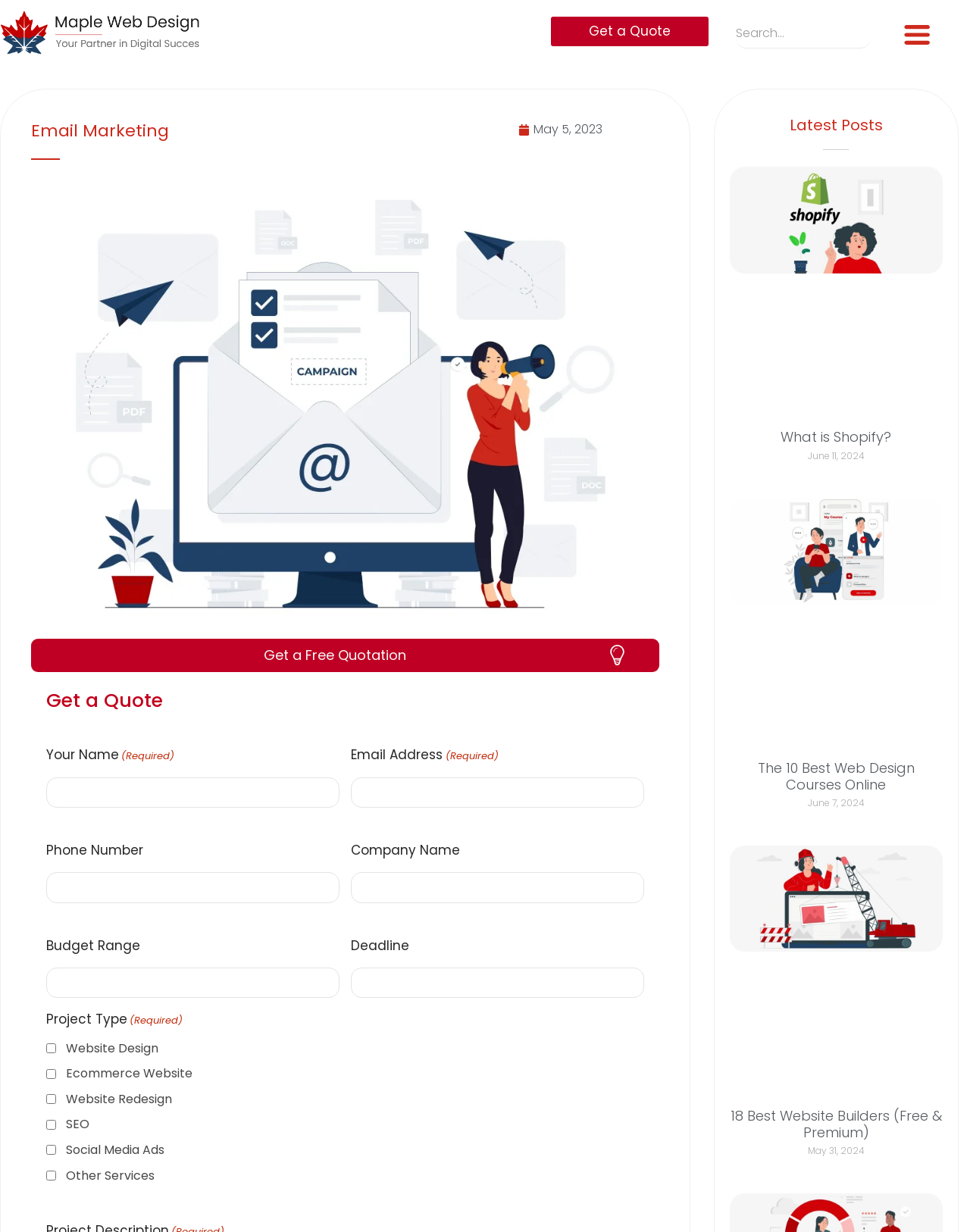Find the bounding box coordinates of the element to click in order to complete this instruction: "Search for something". The bounding box coordinates must be four float numbers between 0 and 1, denoted as [left, top, right, bottom].

[0.759, 0.012, 0.898, 0.039]